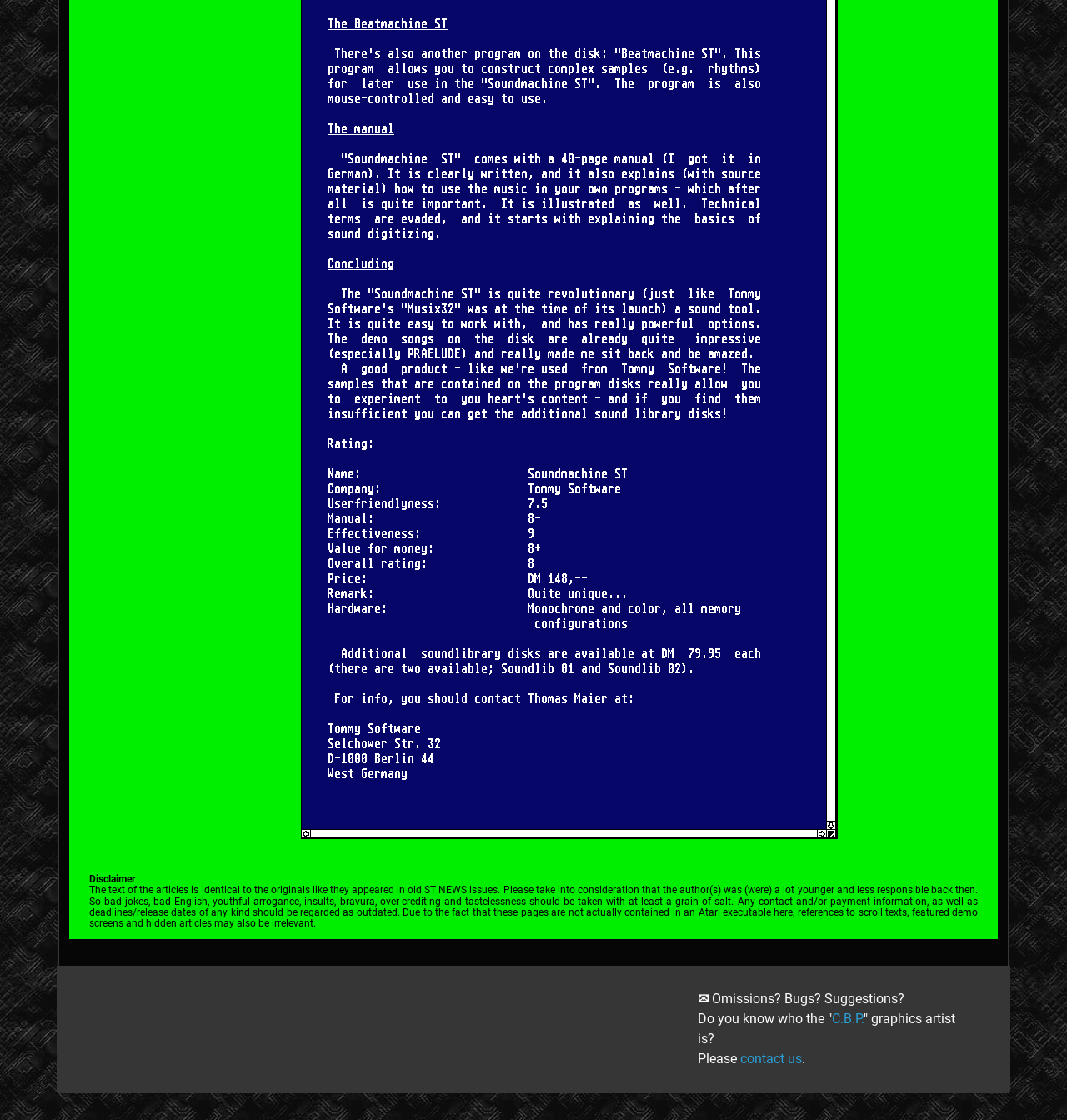Refer to the element description contact us and identify the corresponding bounding box in the screenshot. Format the coordinates as (top-left x, top-left y, bottom-right x, bottom-right y) with values in the range of 0 to 1.

[0.694, 0.938, 0.752, 0.952]